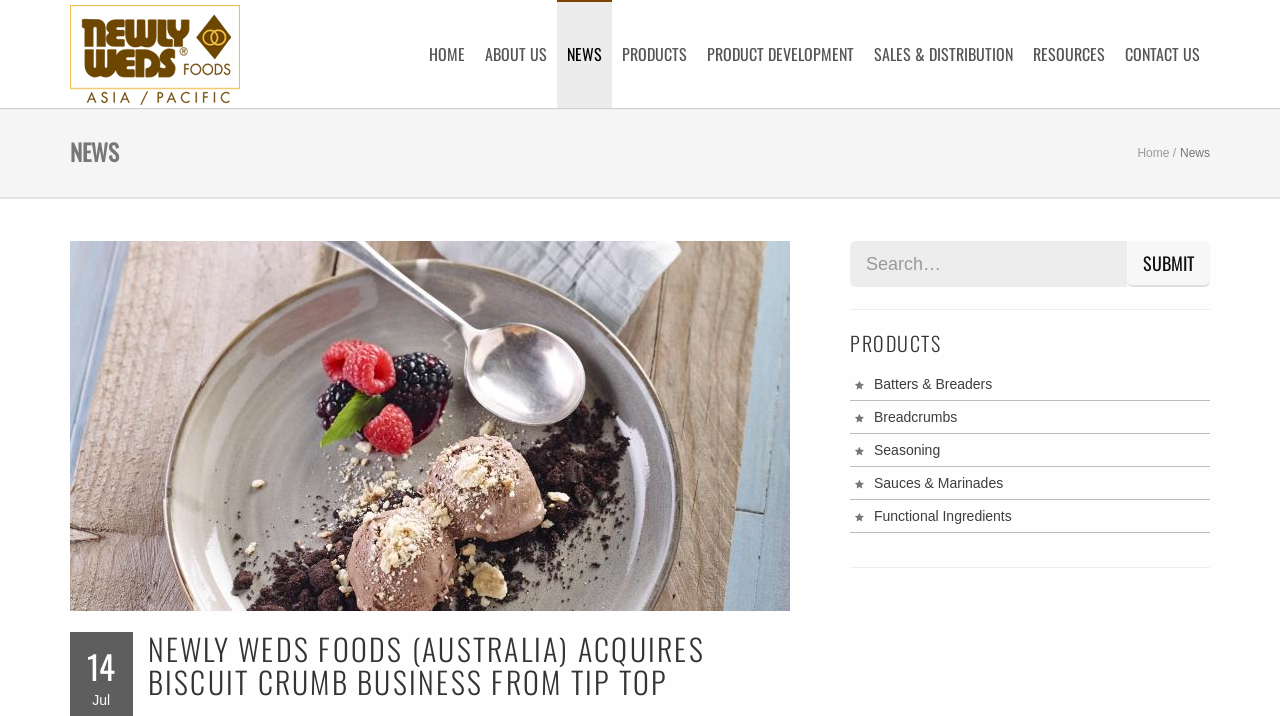Give an extensive and precise description of the webpage.

The webpage is about Newly Weds Foods, a company that provides food products and services. At the top left corner, there is a logo of Newly Weds Foods, which is an image linked to the company's homepage. Next to the logo, there are several navigation links, including "HOME", "ABOUT US", "NEWS", and others, which are aligned horizontally.

Below the navigation links, there is a header section with a heading "NEWS" in a larger font size. Underneath the header, there is a breadcrumb navigation showing the current page location, "Home / News".

The main content of the page is divided into two sections. On the left side, there is a list of links to different product categories, including "Batters & Breaders", "Breadcrumbs", "Seasoning", and others. These links are stacked vertically.

On the right side, there is a news article with a heading "NEWLY WEDS FOODS (AUSTRALIA) ACQUIRES BISCUIT CRUMB BUSINESS FROM TIP TOP". The article is dated "14 Jul" and takes up most of the right side of the page.

At the bottom of the page, there is a search bar with a submit button, allowing users to search for specific content on the website.

Overall, the webpage provides an overview of Newly Weds Foods and its products, with a focus on the news article about the company's acquisition.